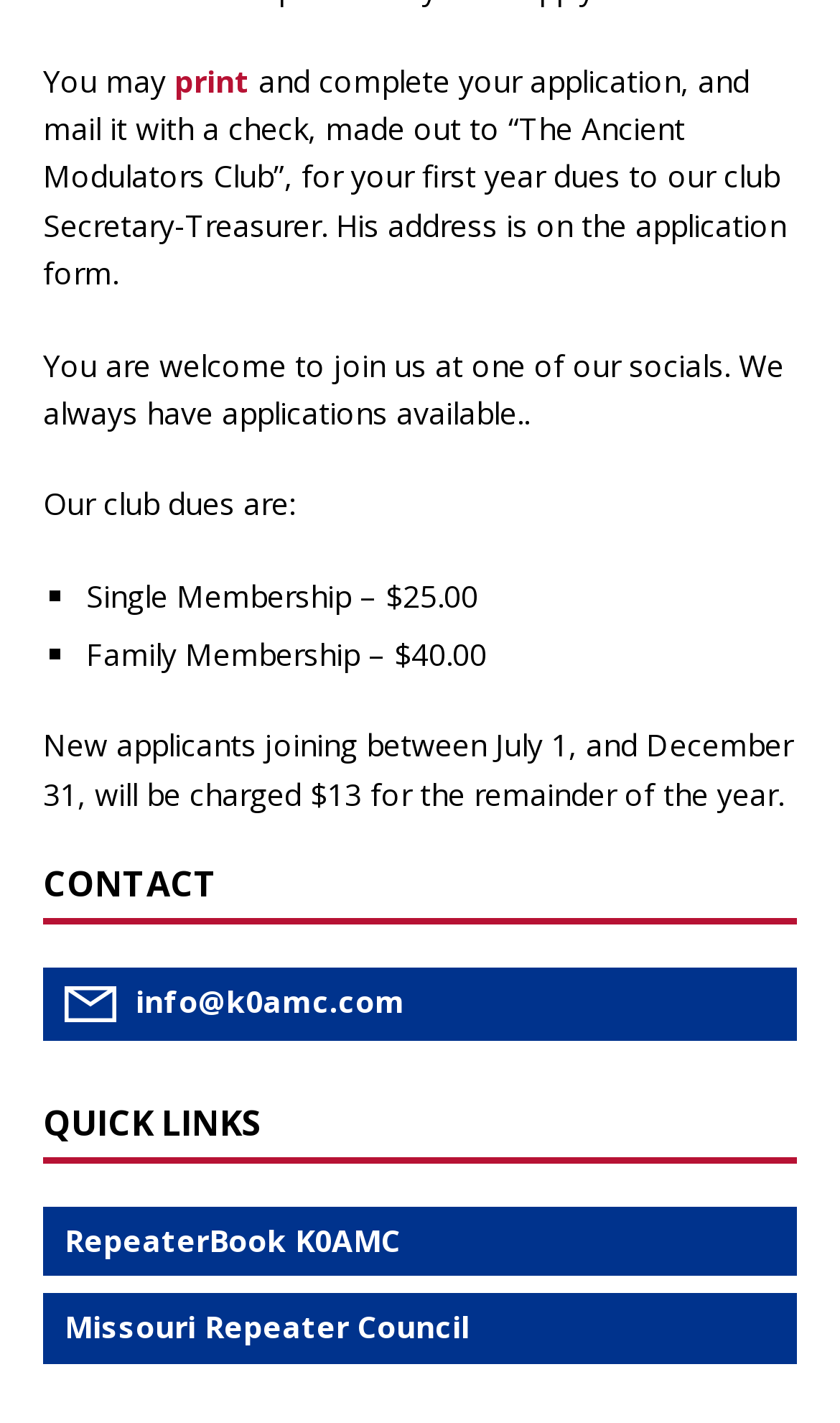What is the email address to contact the club?
Look at the image and respond with a one-word or short-phrase answer.

info@k0amc.com